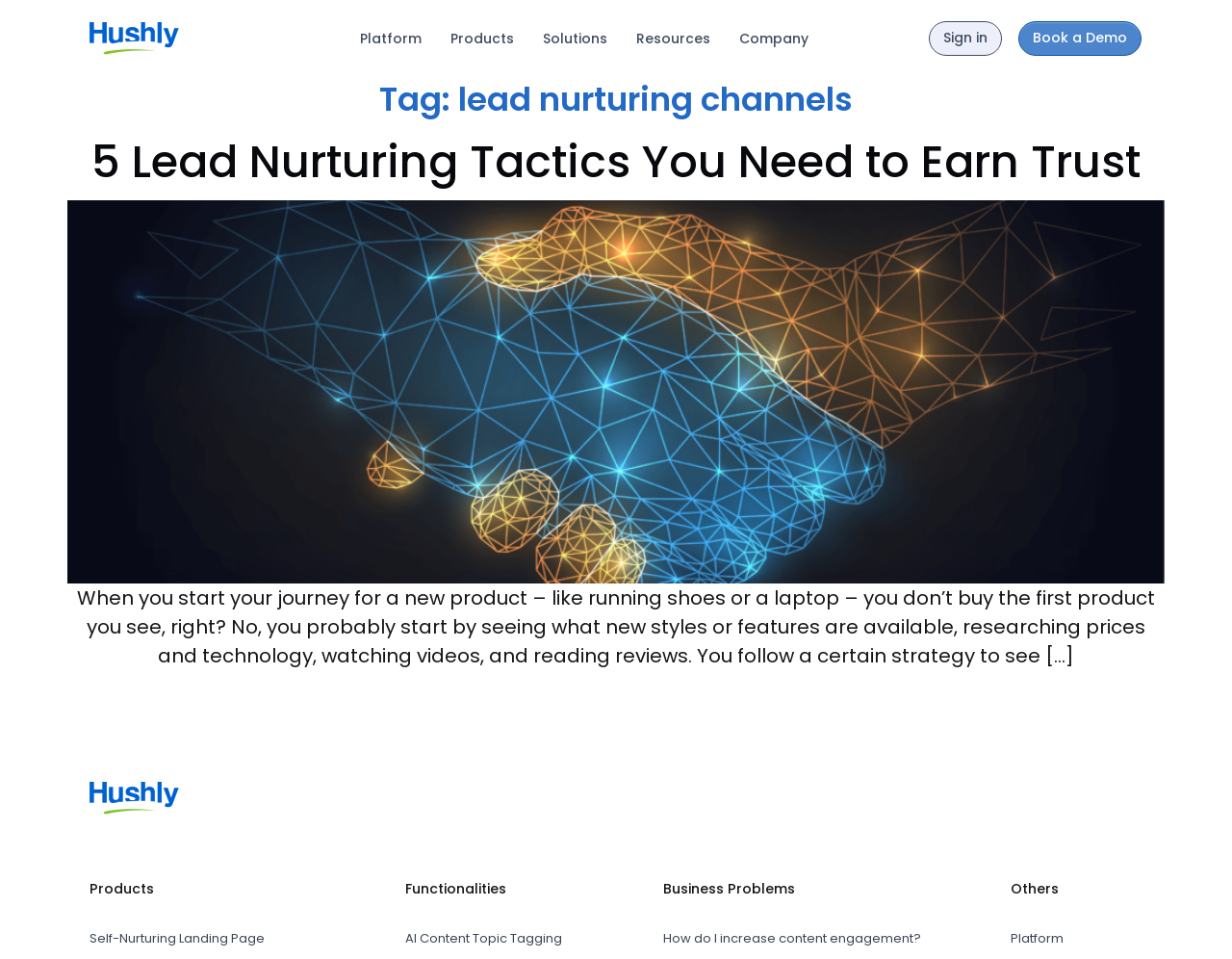How many categories are listed at the bottom of the page?
Please answer the question as detailed as possible based on the image.

I scrolled down to the bottom of the page and found four categories listed, which are 'Products', 'Functionalities', 'Business Problems', and 'Others'.